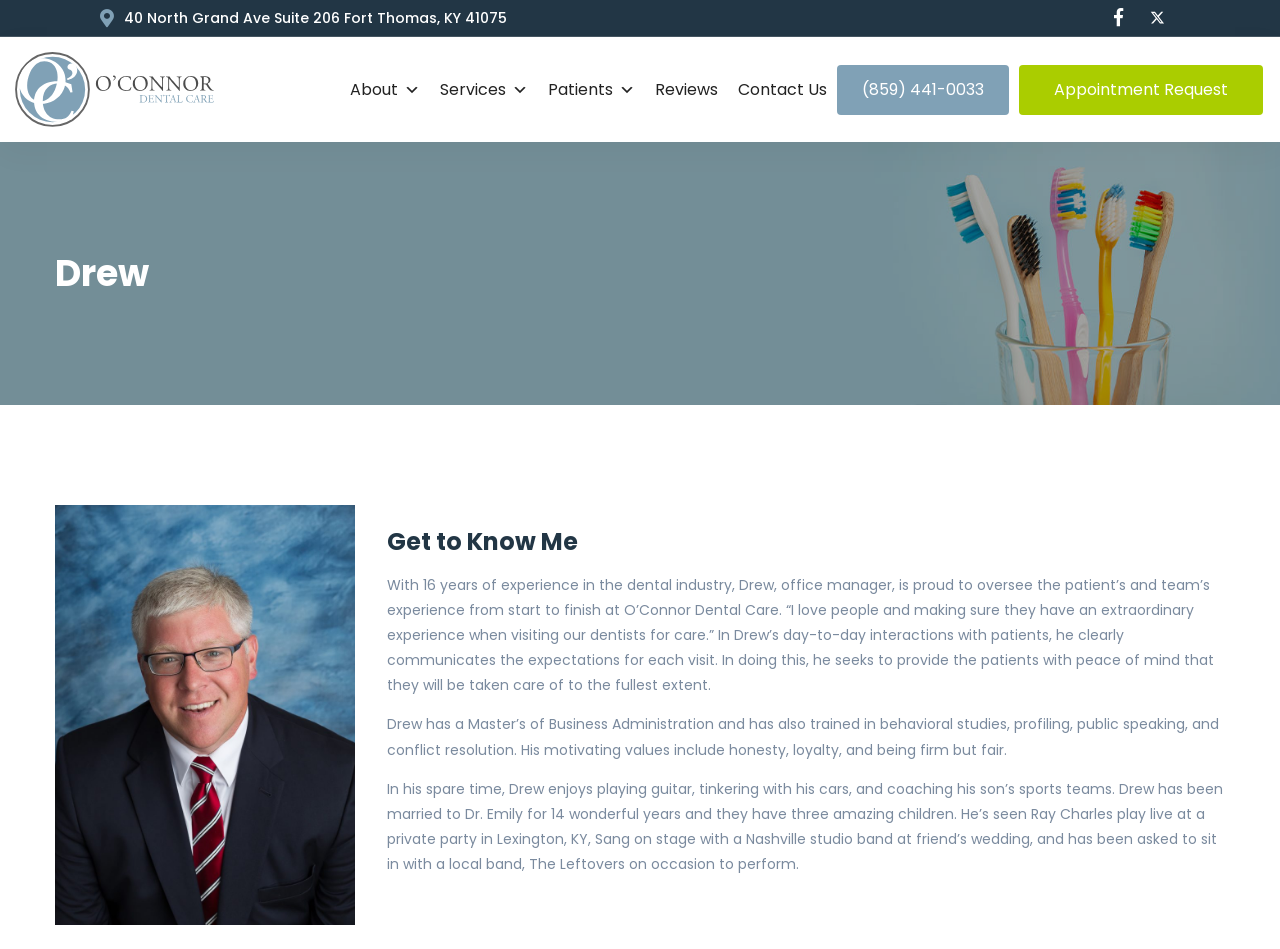Please determine the bounding box coordinates of the clickable area required to carry out the following instruction: "View the office location". The coordinates must be four float numbers between 0 and 1, represented as [left, top, right, bottom].

[0.078, 0.007, 0.396, 0.028]